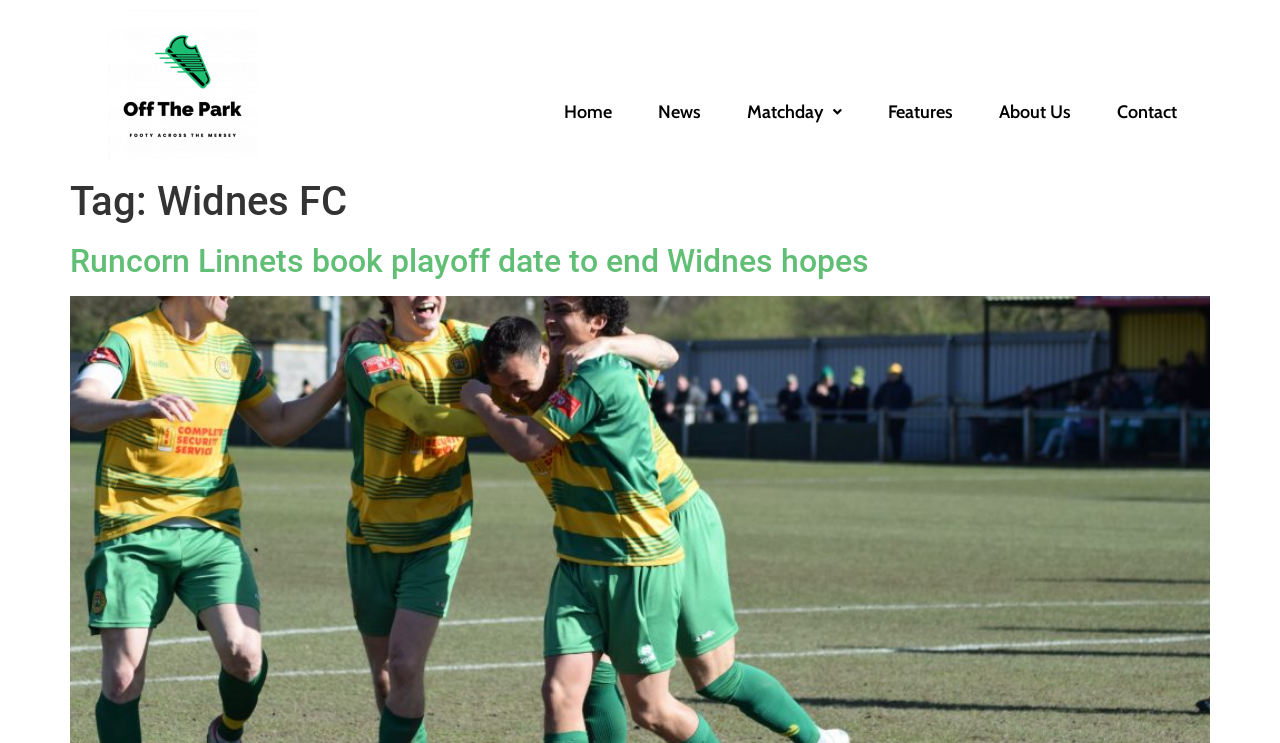Please answer the following question using a single word or phrase: What is the title of the latest article?

Runcorn Linnets book playoff date to end Widnes hopes